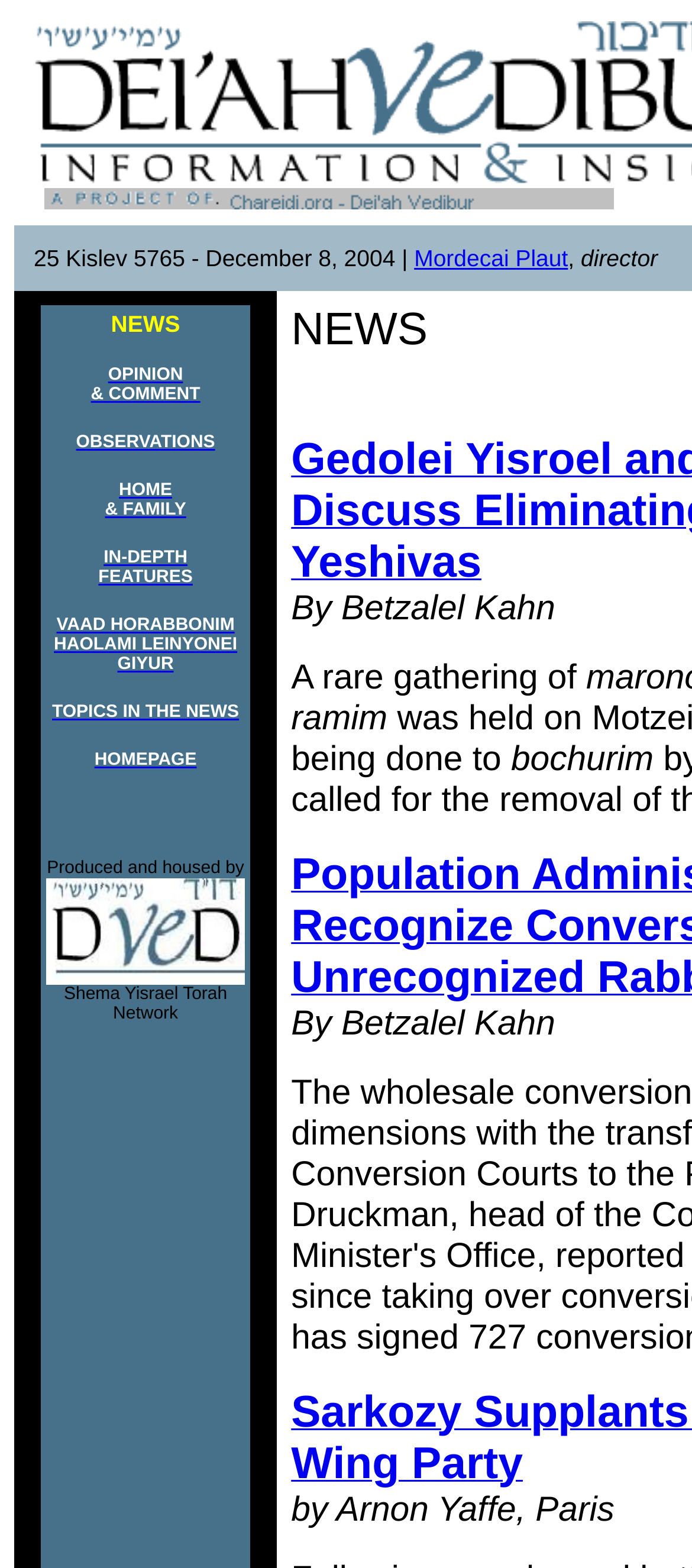What is the name of the person mentioned in the top-left corner?
Based on the image, respond with a single word or phrase.

Mordecai Plaut